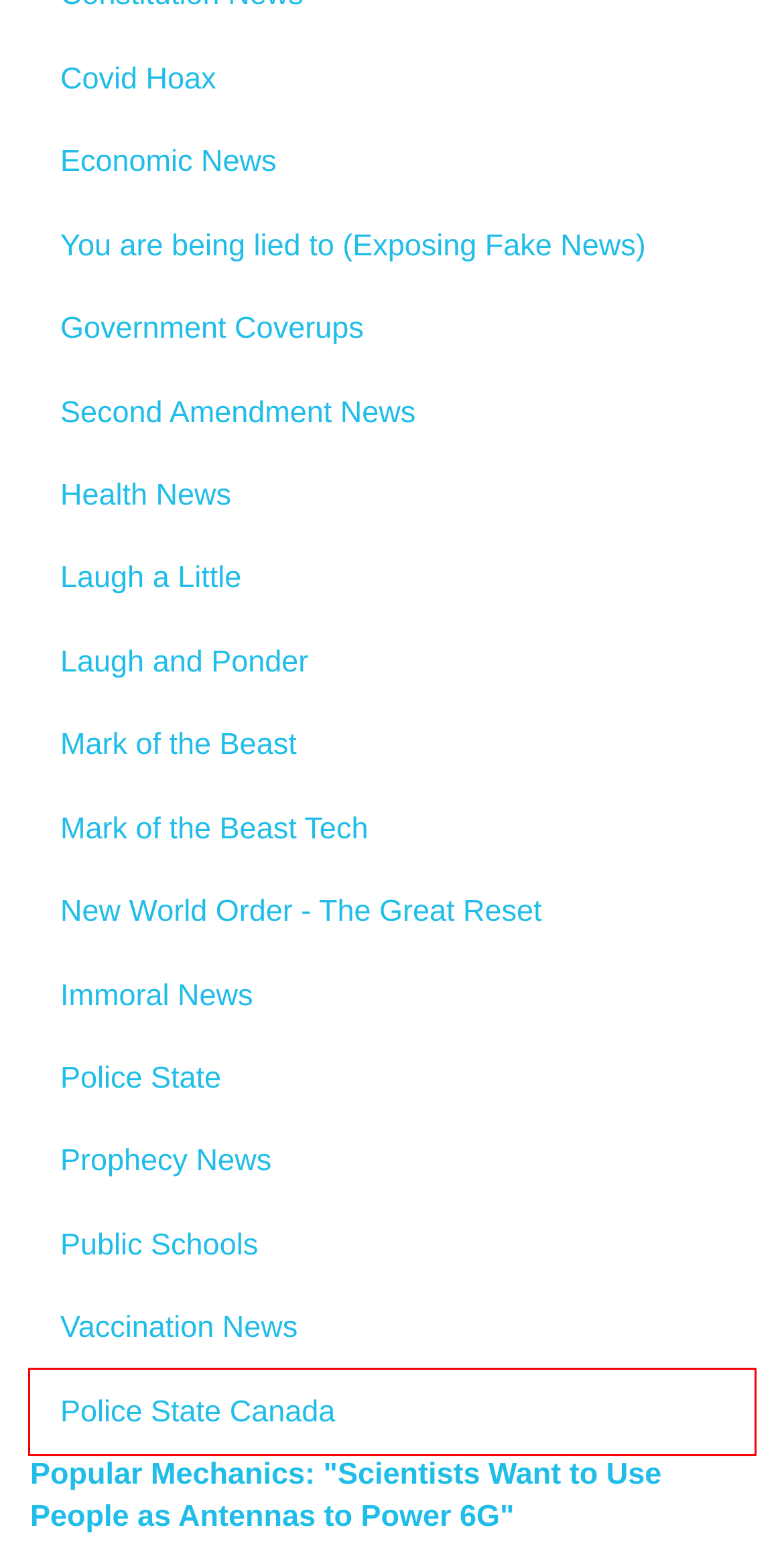You have a screenshot of a webpage with a red bounding box around an element. Choose the best matching webpage description that would appear after clicking the highlighted element. Here are the candidates:
A. Police State :: PastorButch
B. Laugh a Little :: PastorButch
C. Economic News :: PastorButch
D. Immoral News :: PastorButch
E. Second Amendment News :: PastorButch
F. Prophecy News :: PastorButch
G. Police State Canada :: PastorButch
H. Government Coverups :: PastorButch

G